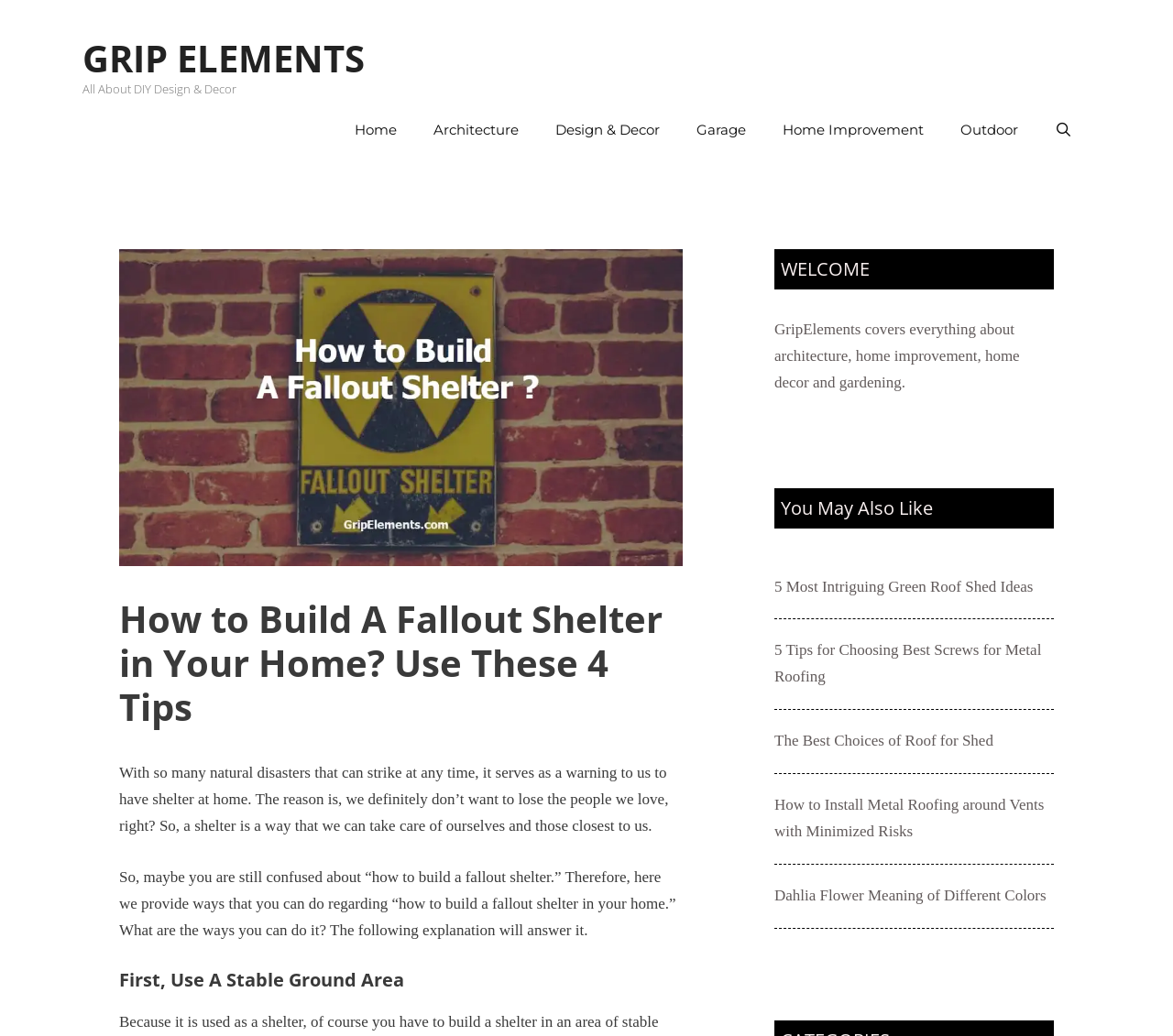Kindly respond to the following question with a single word or a brief phrase: 
What is the main topic of this webpage?

Fallout shelter